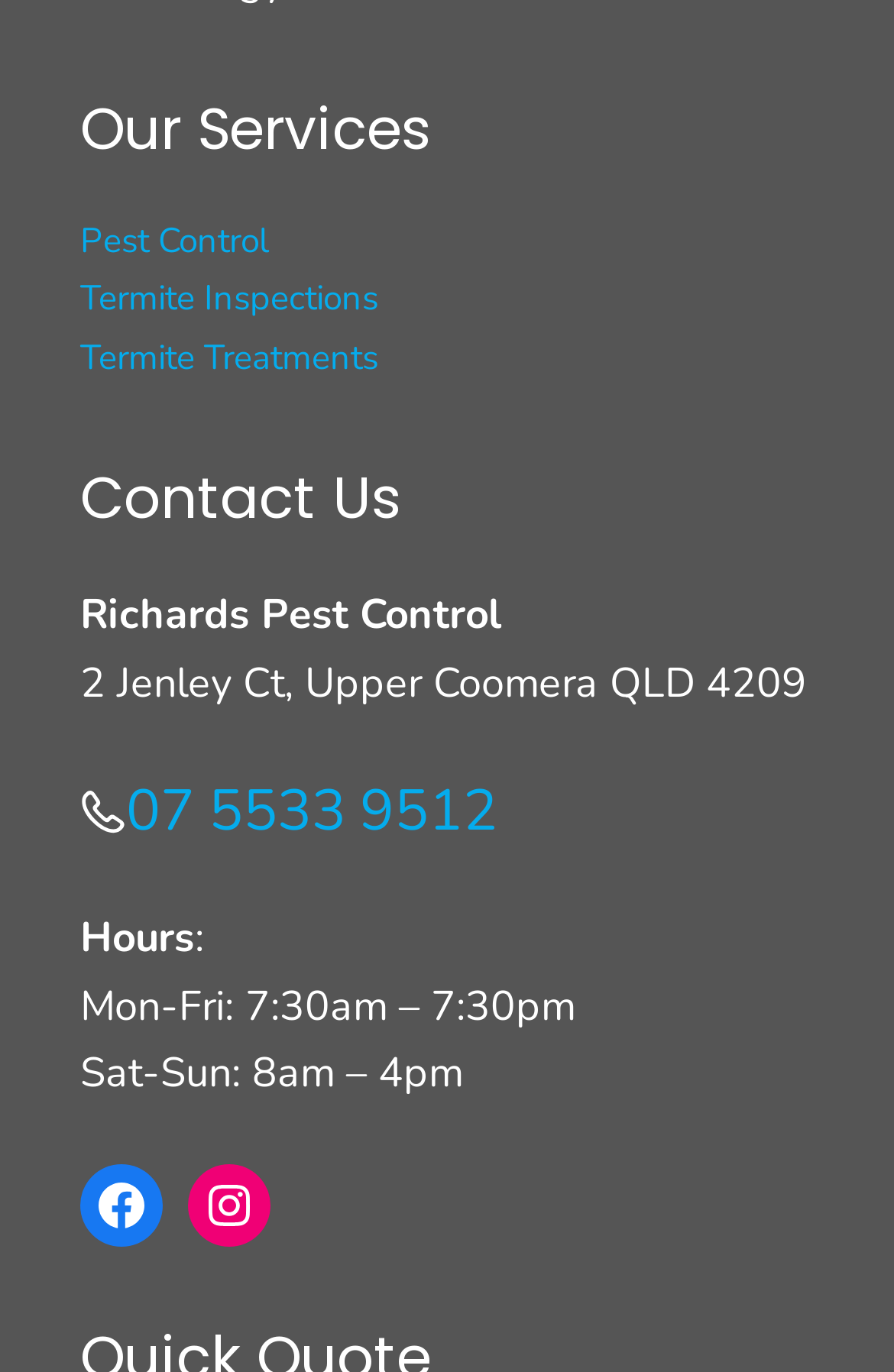Please reply to the following question with a single word or a short phrase:
What is the phone number to contact the company?

07 5533 9512